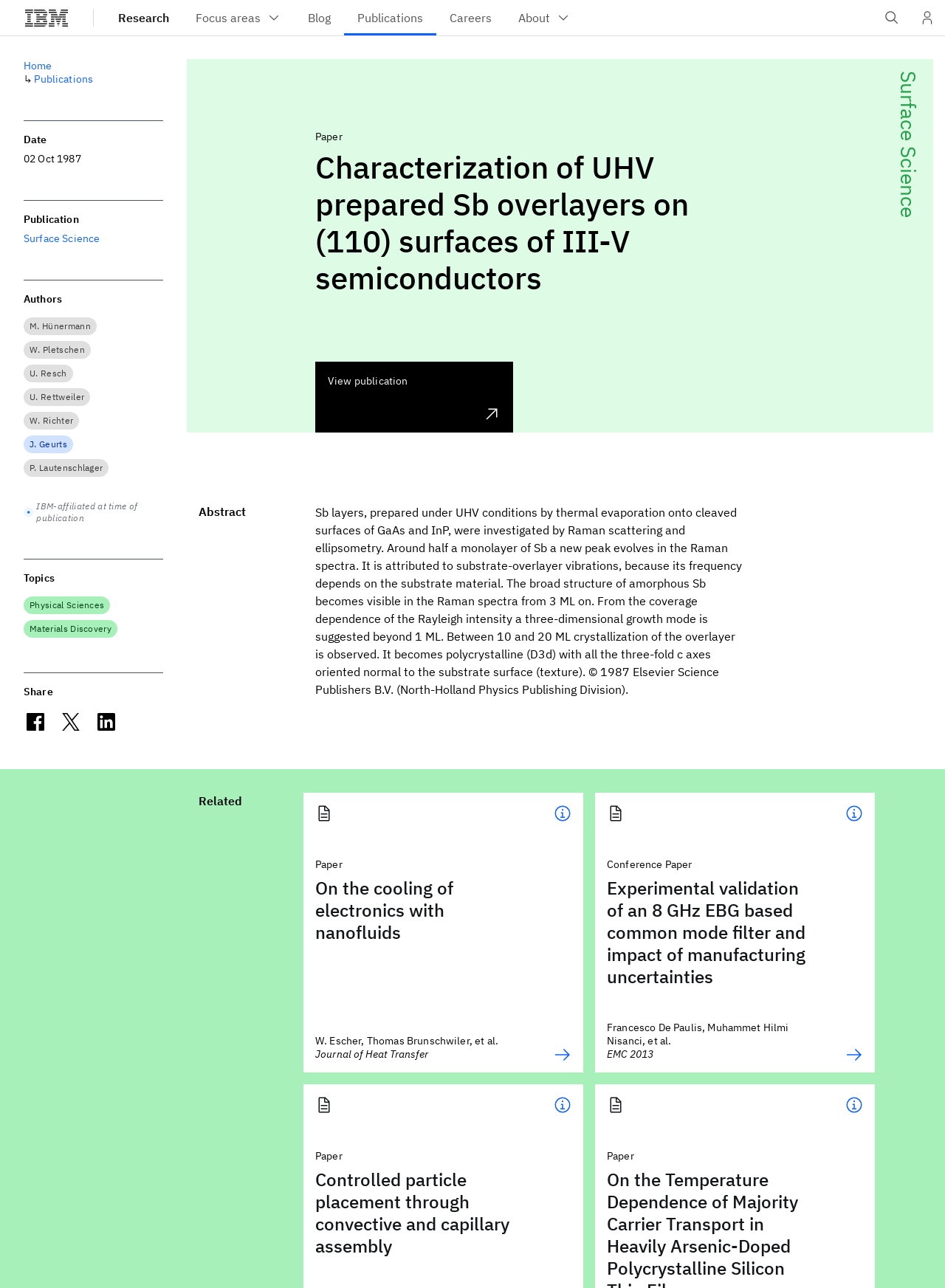Locate the bounding box coordinates of the area to click to fulfill this instruction: "Click the 'Publications' link". The bounding box should be presented as four float numbers between 0 and 1, in the order [left, top, right, bottom].

[0.364, 0.0, 0.462, 0.028]